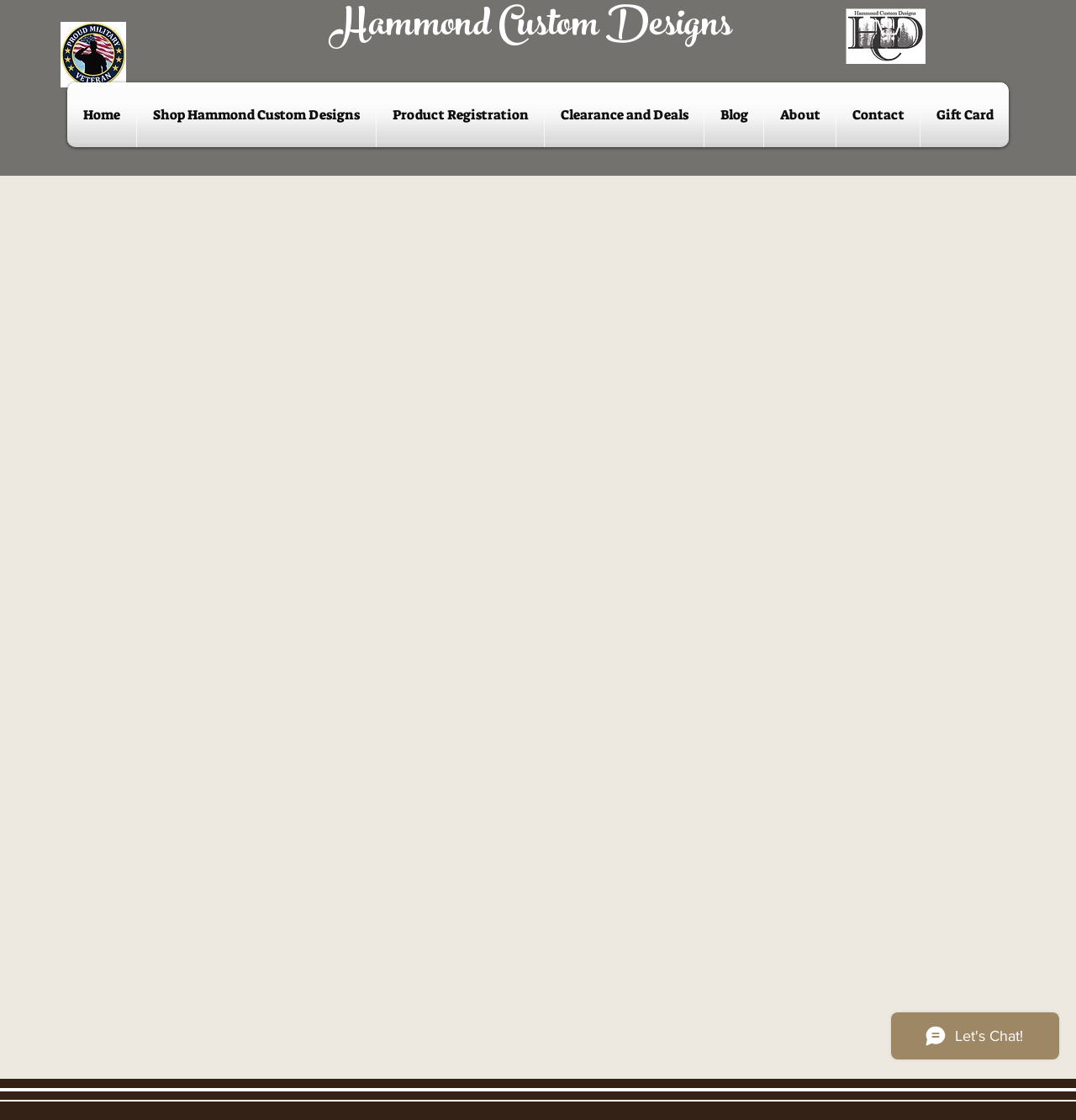Please pinpoint the bounding box coordinates for the region I should click to adhere to this instruction: "Go to home page".

[0.062, 0.074, 0.127, 0.131]